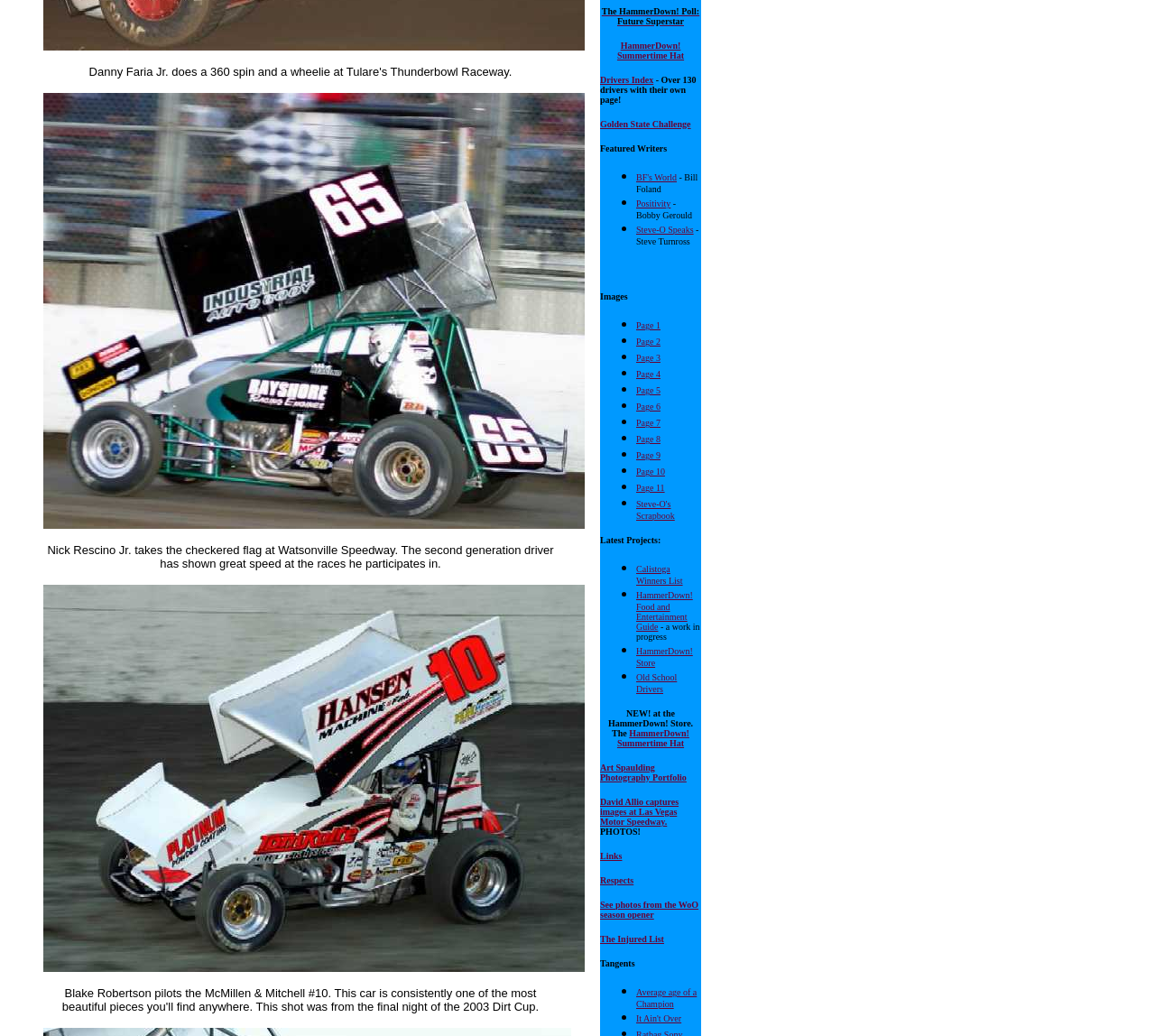Please identify the bounding box coordinates of the element on the webpage that should be clicked to follow this instruction: "Check out Steve-O's Scrapbook". The bounding box coordinates should be given as four float numbers between 0 and 1, formatted as [left, top, right, bottom].

[0.551, 0.482, 0.584, 0.503]